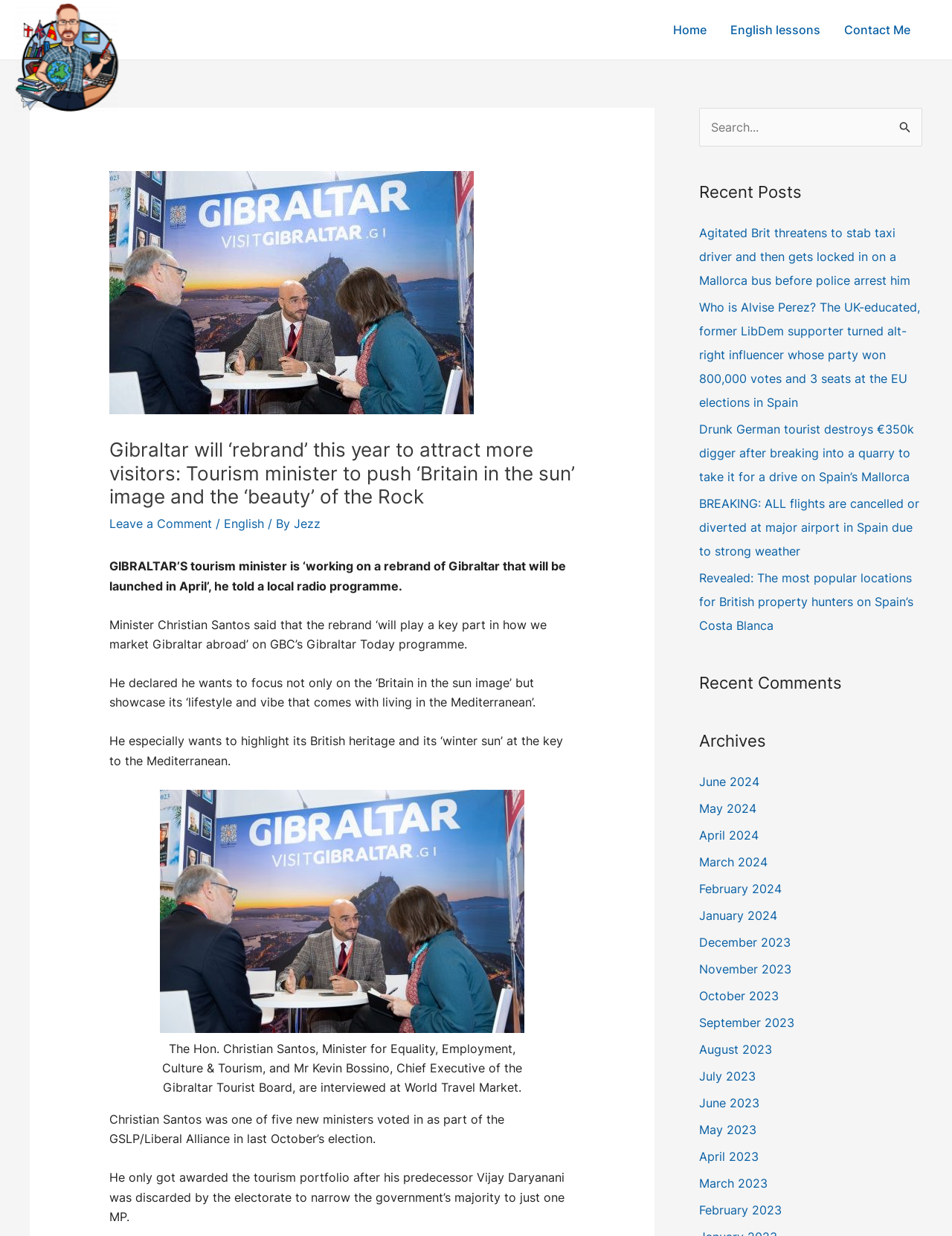Determine the bounding box coordinates for the UI element matching this description: "April 2023".

[0.734, 0.929, 0.797, 0.942]